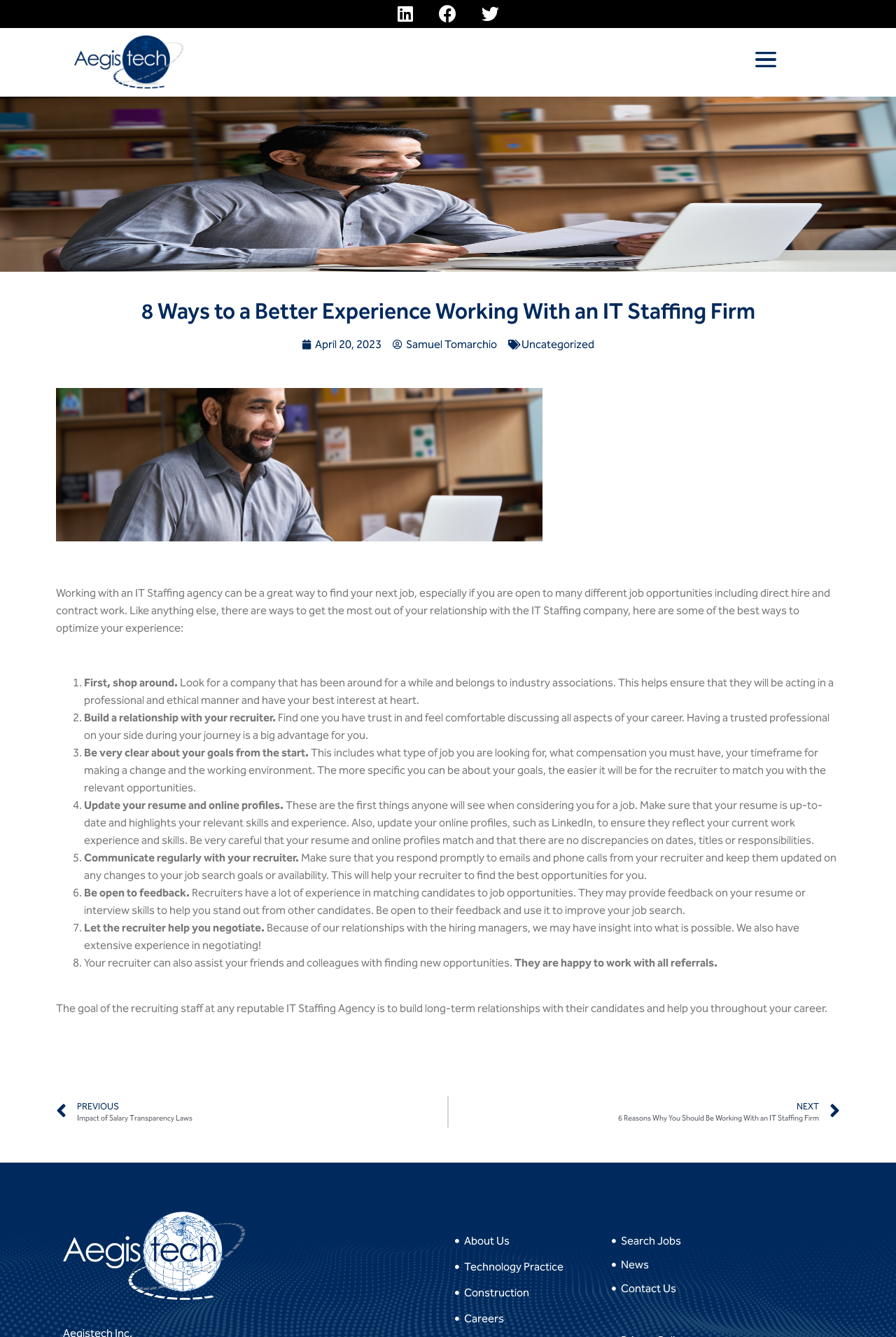Please determine the bounding box coordinates of the section I need to click to accomplish this instruction: "Contact us".

[0.683, 0.958, 0.93, 0.97]